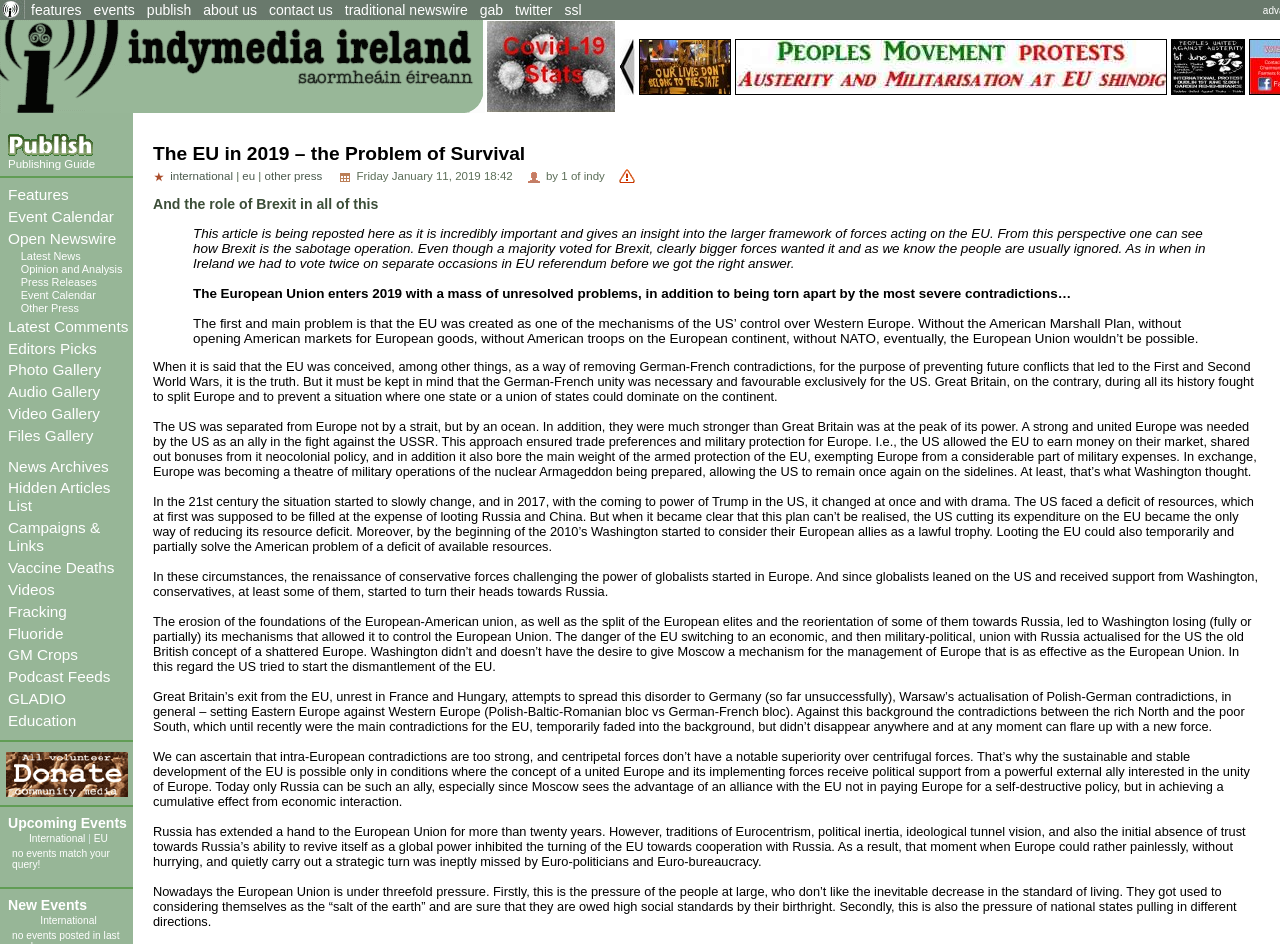Write an elaborate caption that captures the essence of the webpage.

The webpage is an article titled "The EU in 2019 – the Problem of Survival" on the Indymedia Ireland website. At the top, there is a navigation menu with links to various sections of the website, including "features", "events", "publish", "about us", and "contact us". Below this, there is a table with three columns, each containing a link to a different article or news story, along with a corresponding image.

The main article begins with a heading "The EU in 2019 – the Problem of Survival" and is categorized under "international" and "eu" topics. The article is attributed to an author, "1 of indy", and has a timestamp of "Friday January 11, 2019 18:42". There is also an option to report the post to the editors.

The article itself is a lengthy text that discusses the European Union's problems and contradictions, including its creation as a mechanism of US control over Western Europe. The text is divided into several paragraphs, with some quotes and statements highlighted in blockquotes.

On the right-hand side of the page, there is a sidebar with links to various sections of the website, including "Latest News", "Opinion and Analysis", "Press Releases", and "Event Calendar". There are also links to "Editors Picks", "Photo Gallery", "Audio Gallery", and "Video Gallery", among others.

At the bottom of the page, there are headings for "Upcoming Events" and "New Events", with links to corresponding pages.